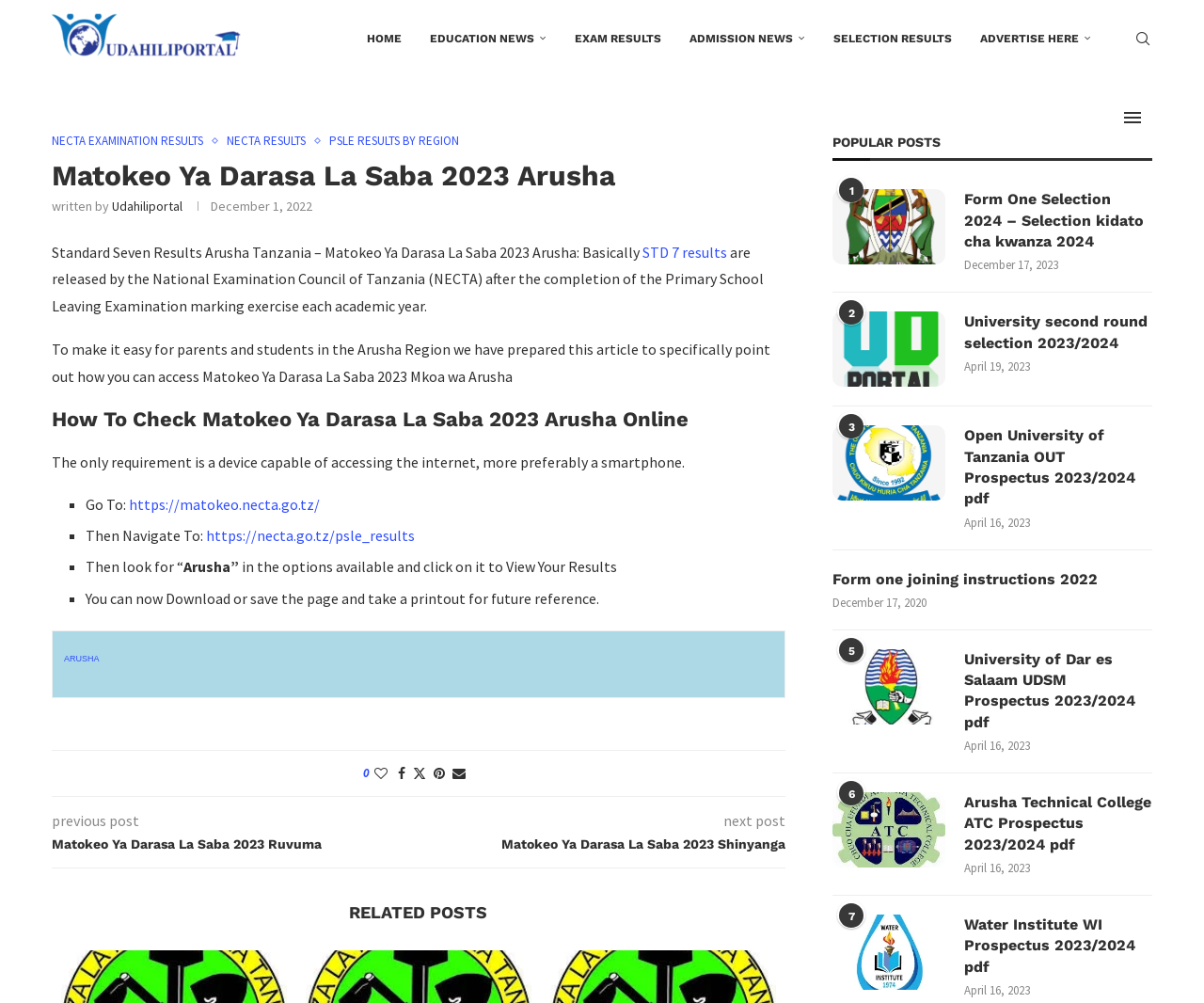Kindly respond to the following question with a single word or a brief phrase: 
What is the region focused on in the article?

Arusha